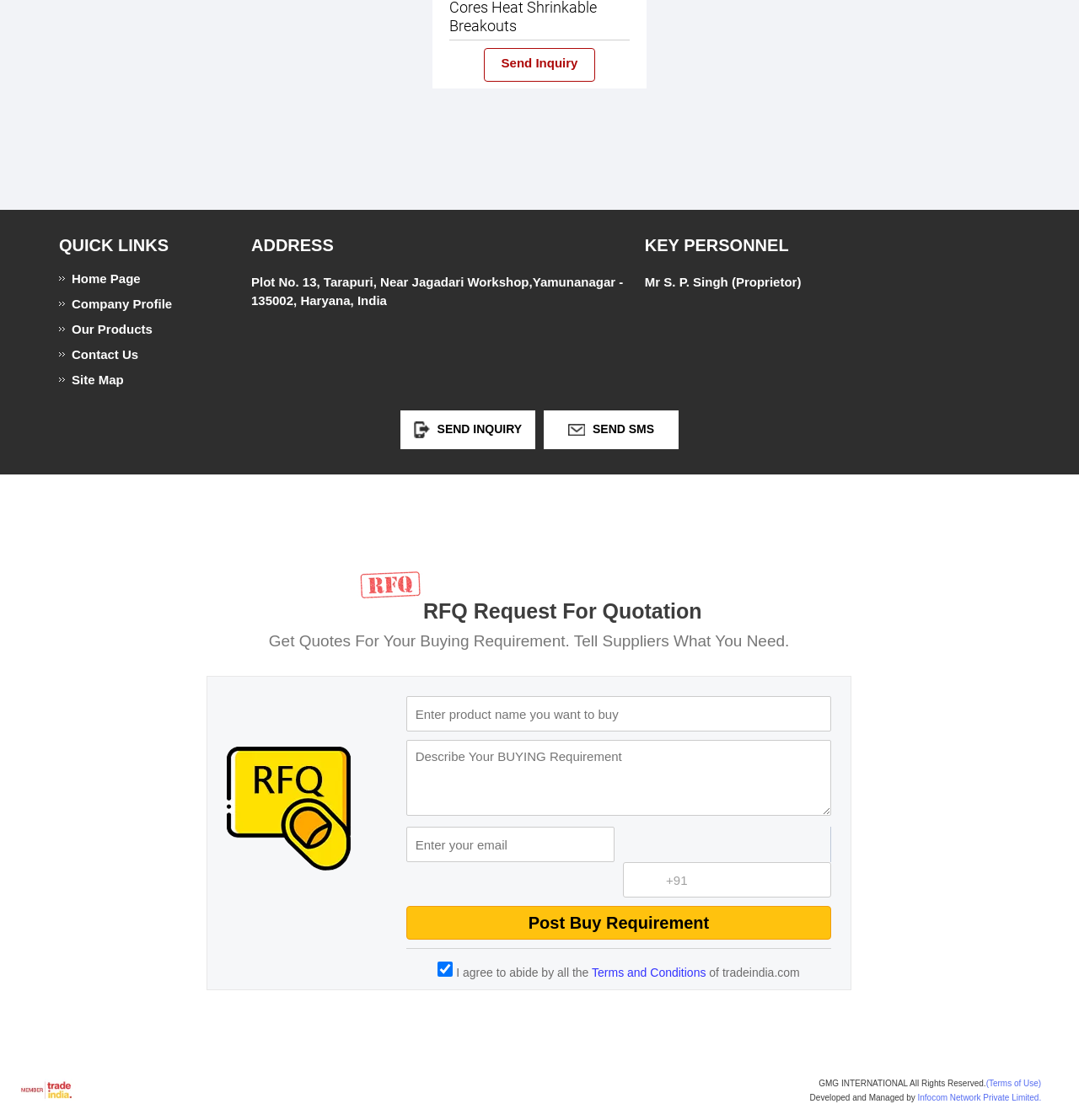From the webpage screenshot, predict the bounding box coordinates (top-left x, top-left y, bottom-right x, bottom-right y) for the UI element described here: Site Map

[0.055, 0.333, 0.188, 0.345]